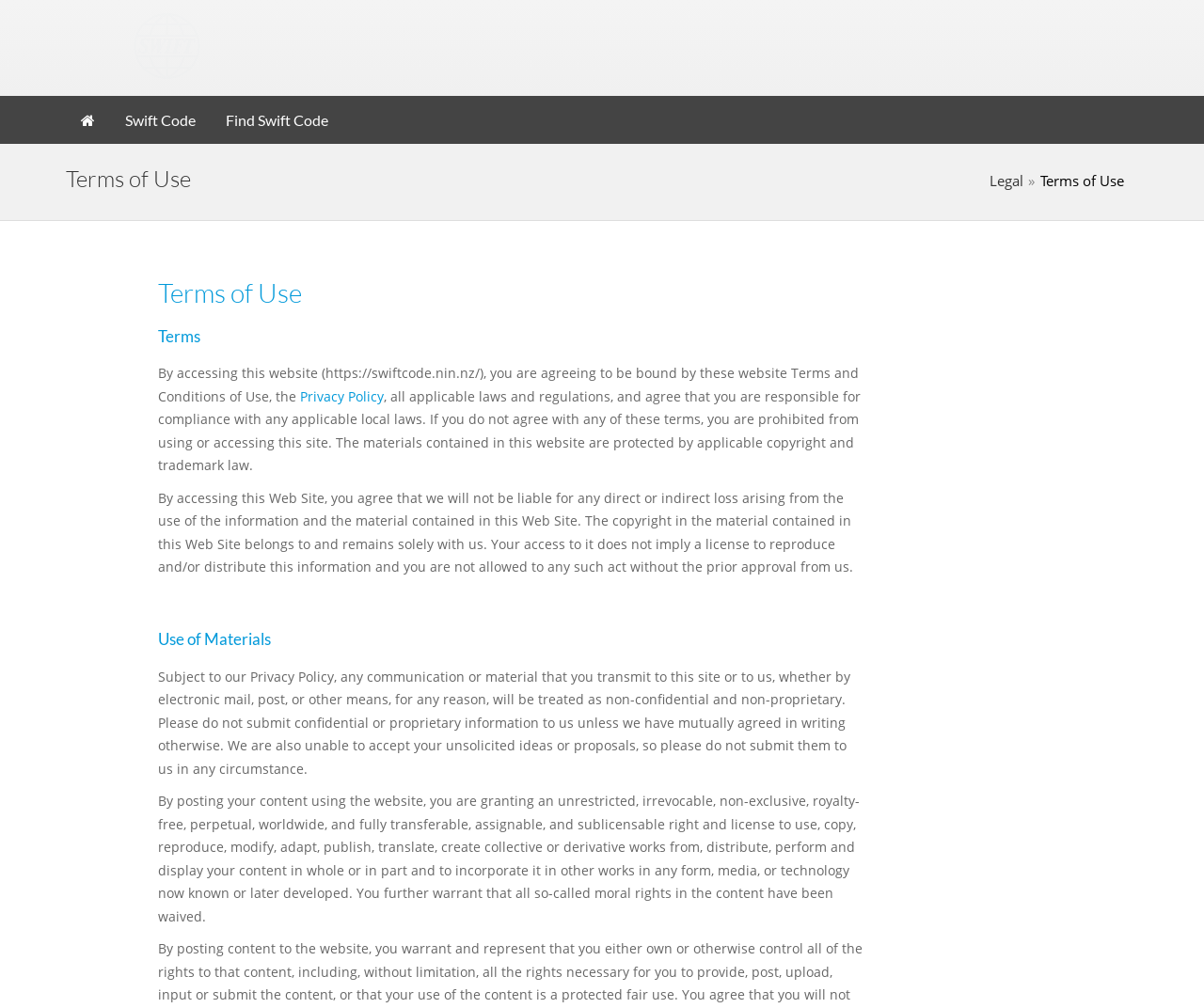What is the logo at the top left corner?
From the image, provide a succinct answer in one word or a short phrase.

Swift Logo